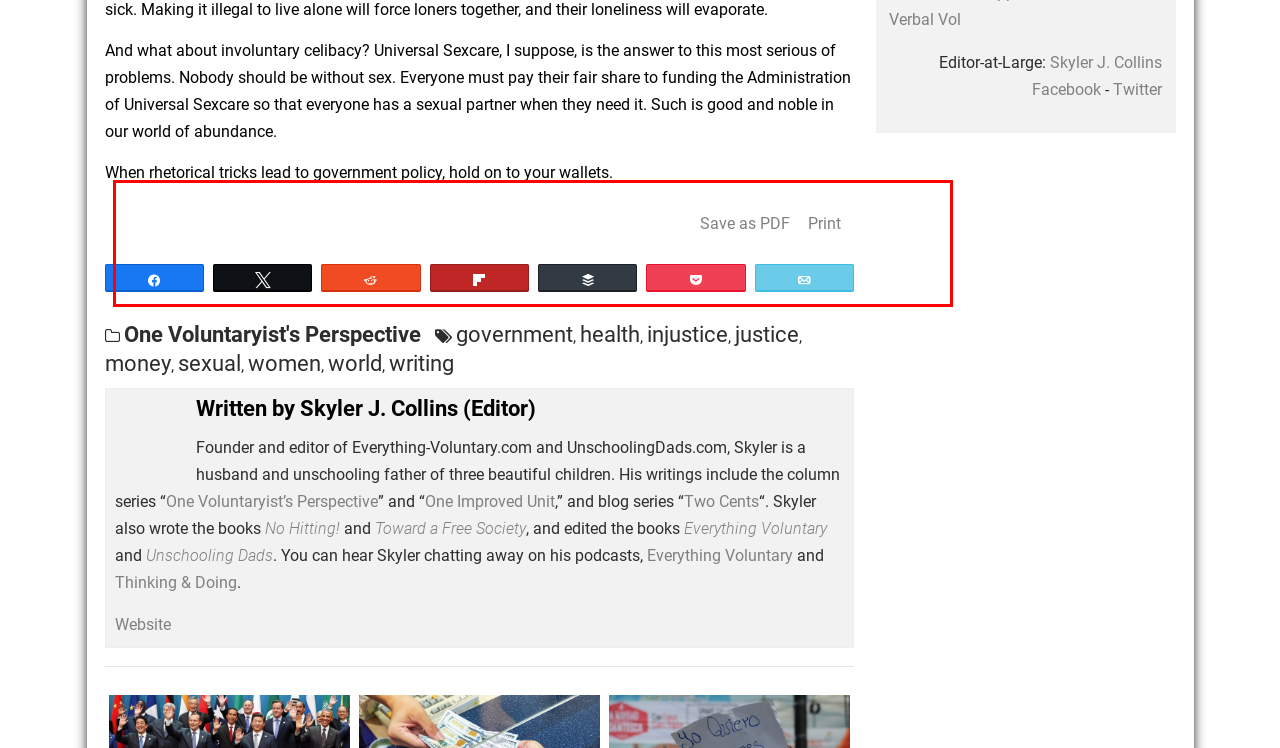There is a UI element on the webpage screenshot marked by a red bounding box. Extract and generate the text content from within this red box.

And what about involuntary celibacy? Universal Sexcare, I suppose, is the answer to this most serious of problems. Nobody should be without sex. Everyone must pay their fair share to funding the Administration of Universal Sexcare so that everyone has a sexual partner when they need it. Such is good and noble in our world of abundance.